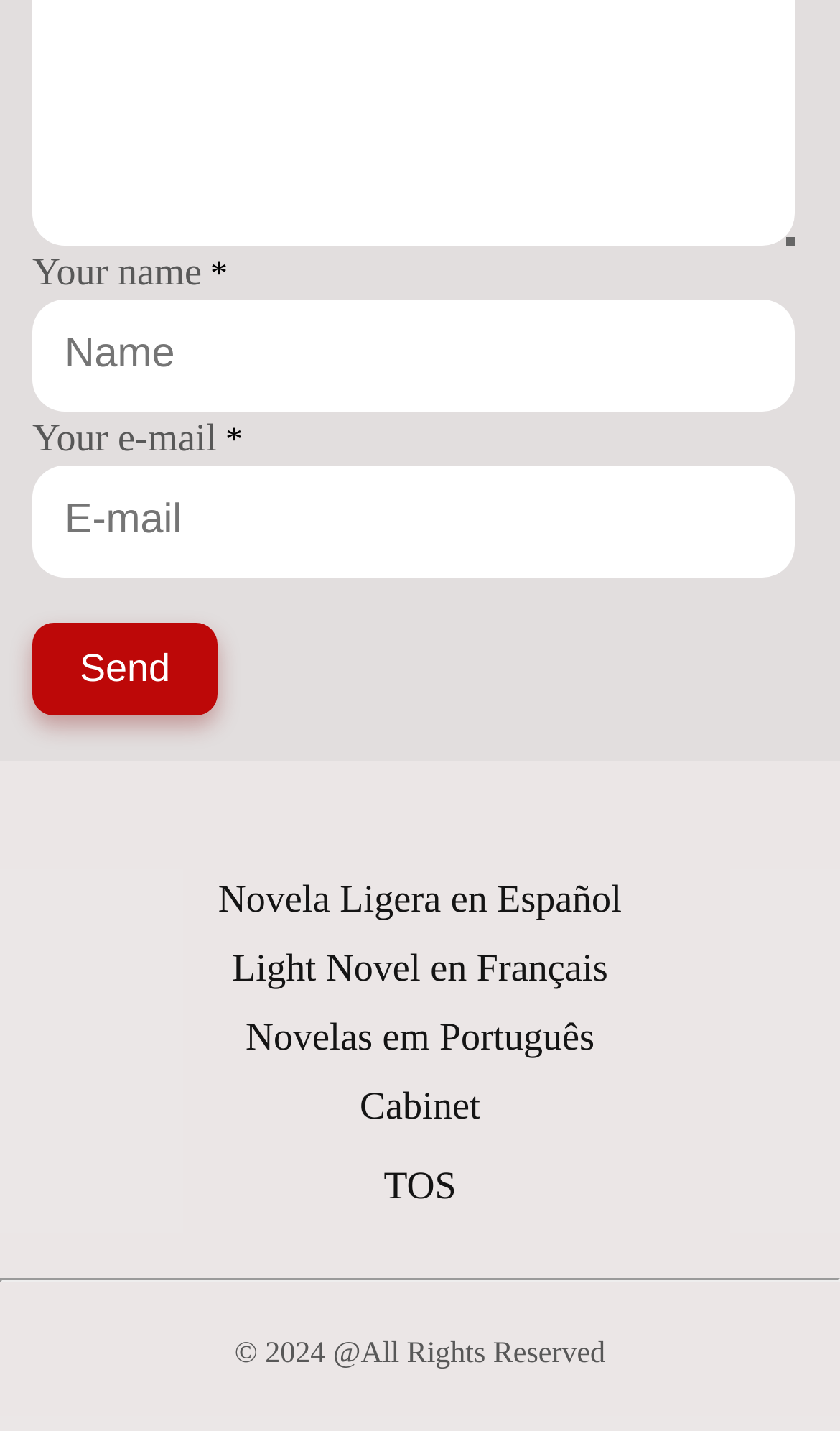Respond to the following query with just one word or a short phrase: 
What is the purpose of the textbox at the top?

Input name